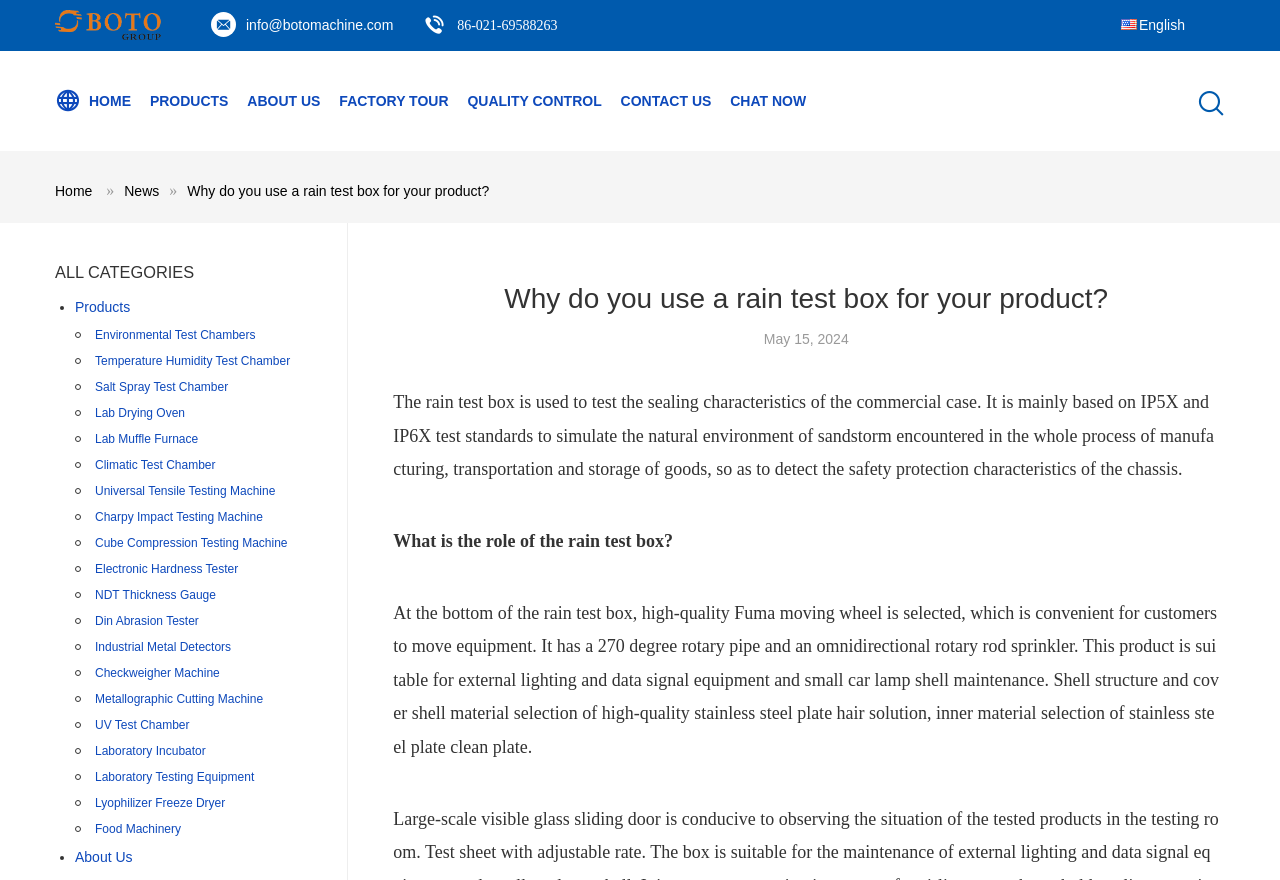Detail the various sections and features of the webpage.

The webpage is about China BOTO GROUP LTD, a company that manufactures environmental test chambers. At the top left corner, there is an image with the company's name. Below the image, there are contact information, including an email address and a phone number. To the right of the contact information, there is a language selection link labeled "English".

The main navigation menu is located below the language selection link, with options such as "HOME", "PRODUCTS", "ABOUT US", "FACTORY TOUR", "QUALITY CONTROL", and "CONTACT US". There is also a "CHAT NOW" link.

Below the navigation menu, there is a heading that reads "Why do you use a rain test box for your product?" followed by a link with the same text. To the right of the heading, there is a secondary navigation menu with options such as "Home" and "News".

The main content of the webpage is divided into two sections. The left section lists various product categories, including "Environmental Test Chambers", "Temperature Humidity Test Chamber", and "Lab Drying Oven", among others. The right section contains an article about rain test boxes, including their purpose, features, and benefits. The article is divided into several paragraphs, with headings and subheadings.

Throughout the article, there are several links to related products and services, such as "UV Test Chamber" and "Laboratory Incubator". The article also includes several static text elements, including dates and descriptions of the rain test box's features and applications.

At the bottom of the webpage, there is a footer section with links to other pages, including "About Us" and "Contact Us".